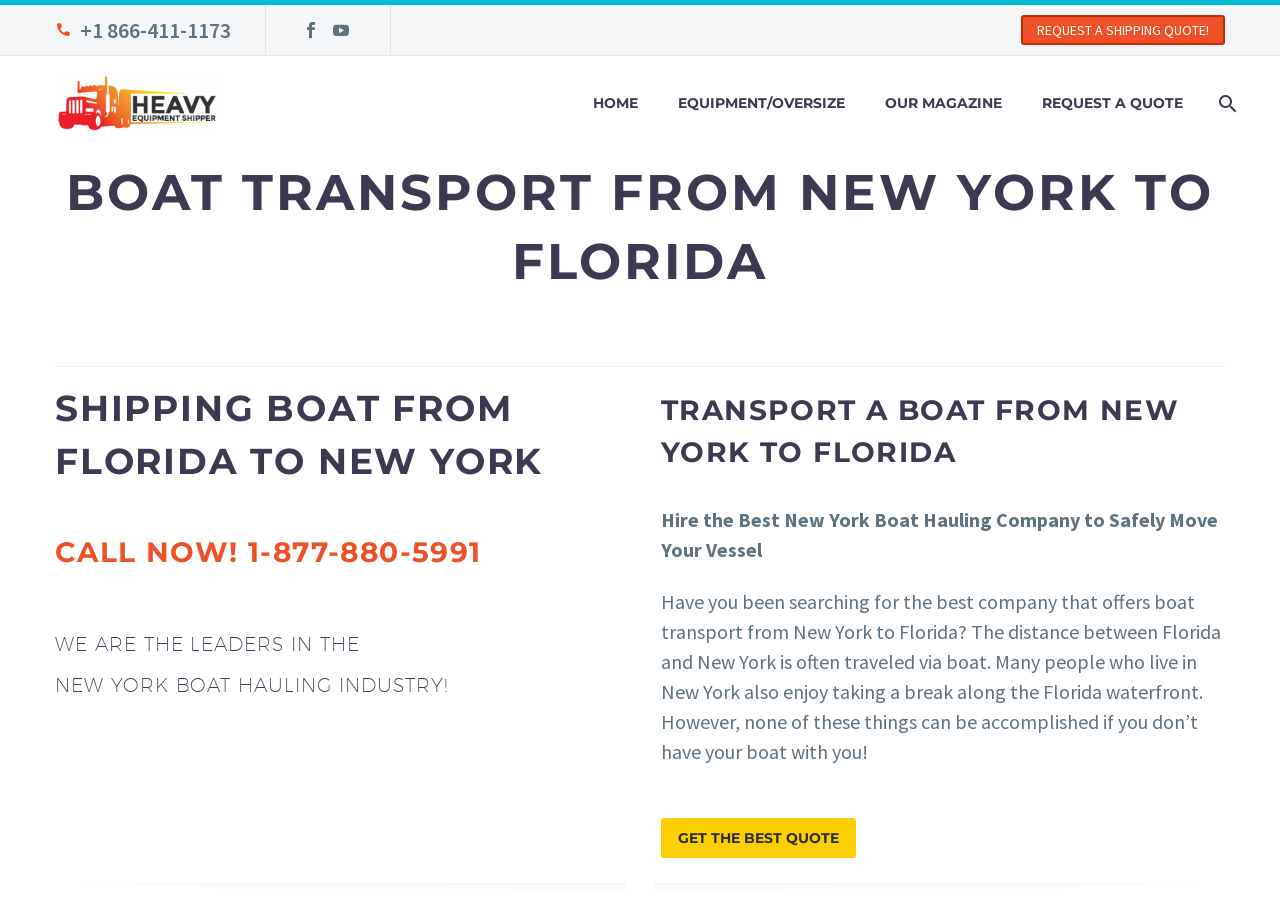Please find the bounding box coordinates of the element that you should click to achieve the following instruction: "Get the best quote". The coordinates should be presented as four float numbers between 0 and 1: [left, top, right, bottom].

[0.516, 0.886, 0.669, 0.929]